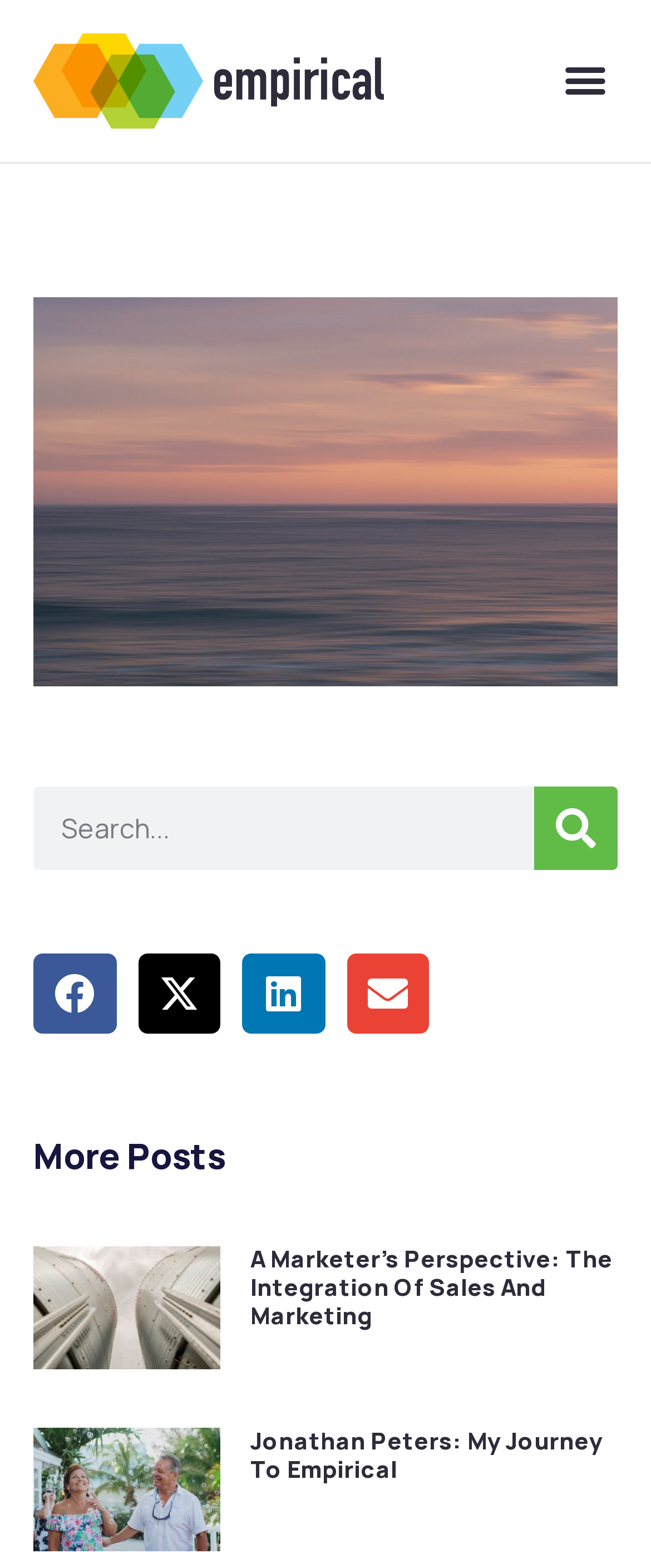Give a detailed account of the webpage.

This webpage is a "Page not found" error page from Empirical Consulting Solutions. At the top left, there is a link, and next to it, a button labeled "Menu Toggle". Below these elements, there is a large image that takes up most of the width of the page, depicting a scenic view of the sea, sky, and clouds.

On the top right, there is a search bar with a button labeled "Search" and a text label "Search". Below the search bar, there are four social media sharing links: "Share on facebook", "Share on twitter", "Share on linkedin", and "Share on email".

Further down, there is a heading "More Posts" followed by two article sections. Each article section contains a link and a heading. The first article's heading is "A Marketer’s Perspective: The Integration Of Sales And Marketing", and the second article's heading is "Jonathan Peters: My Journey To Empirical".